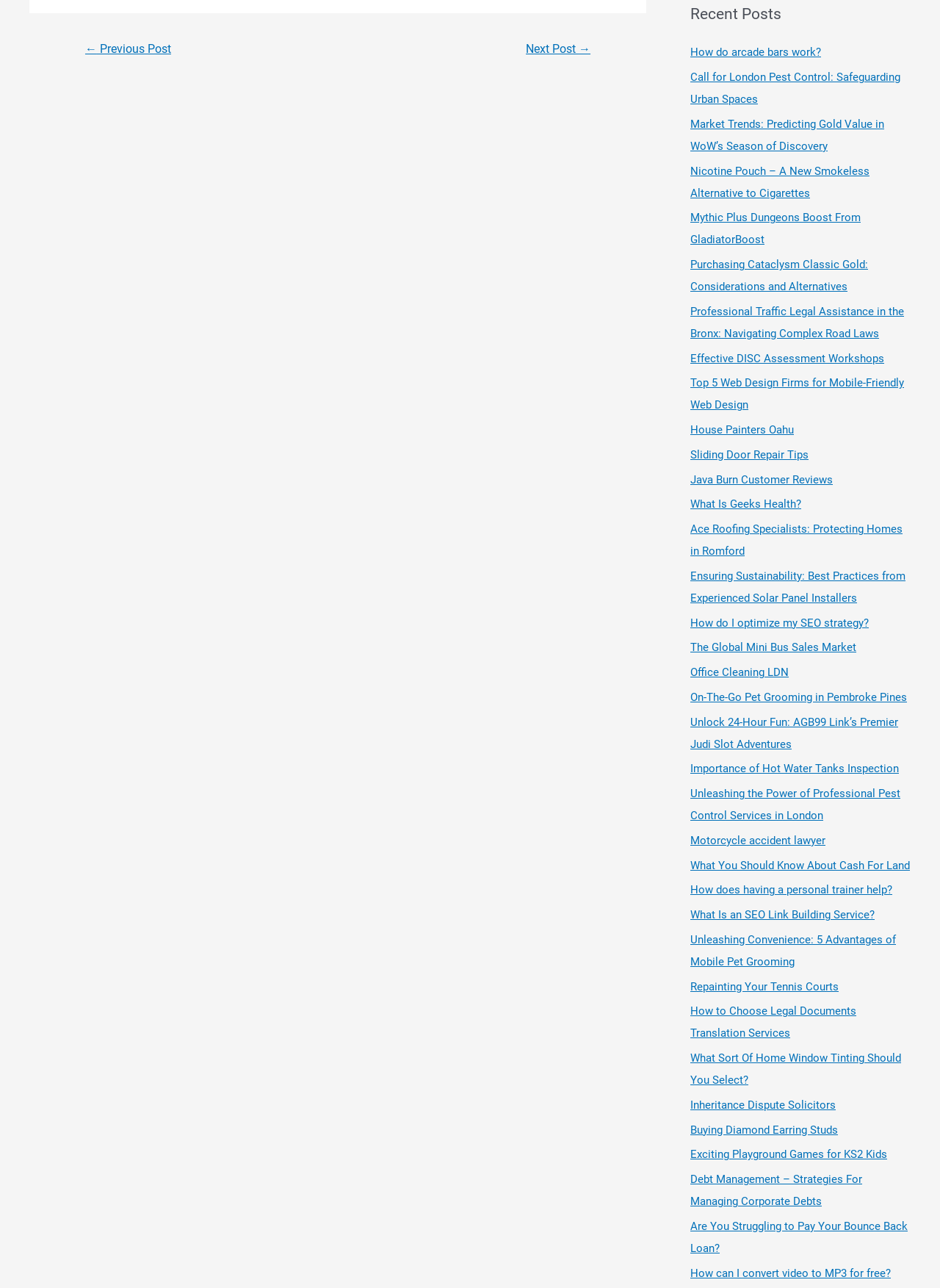Give a one-word or phrase response to the following question: What is the category of the webpage based on its content?

Blog or news